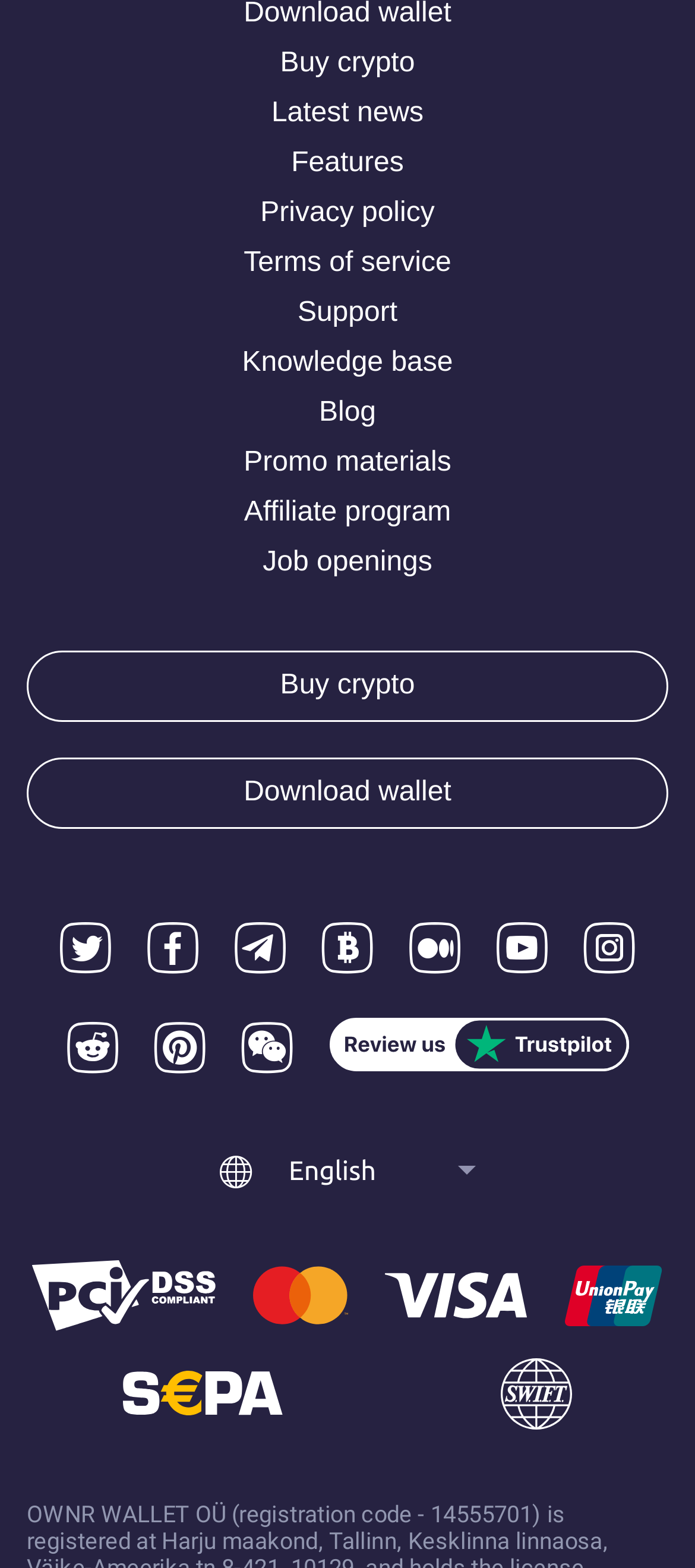Give a short answer using one word or phrase for the question:
How many links are available in the top section?

8